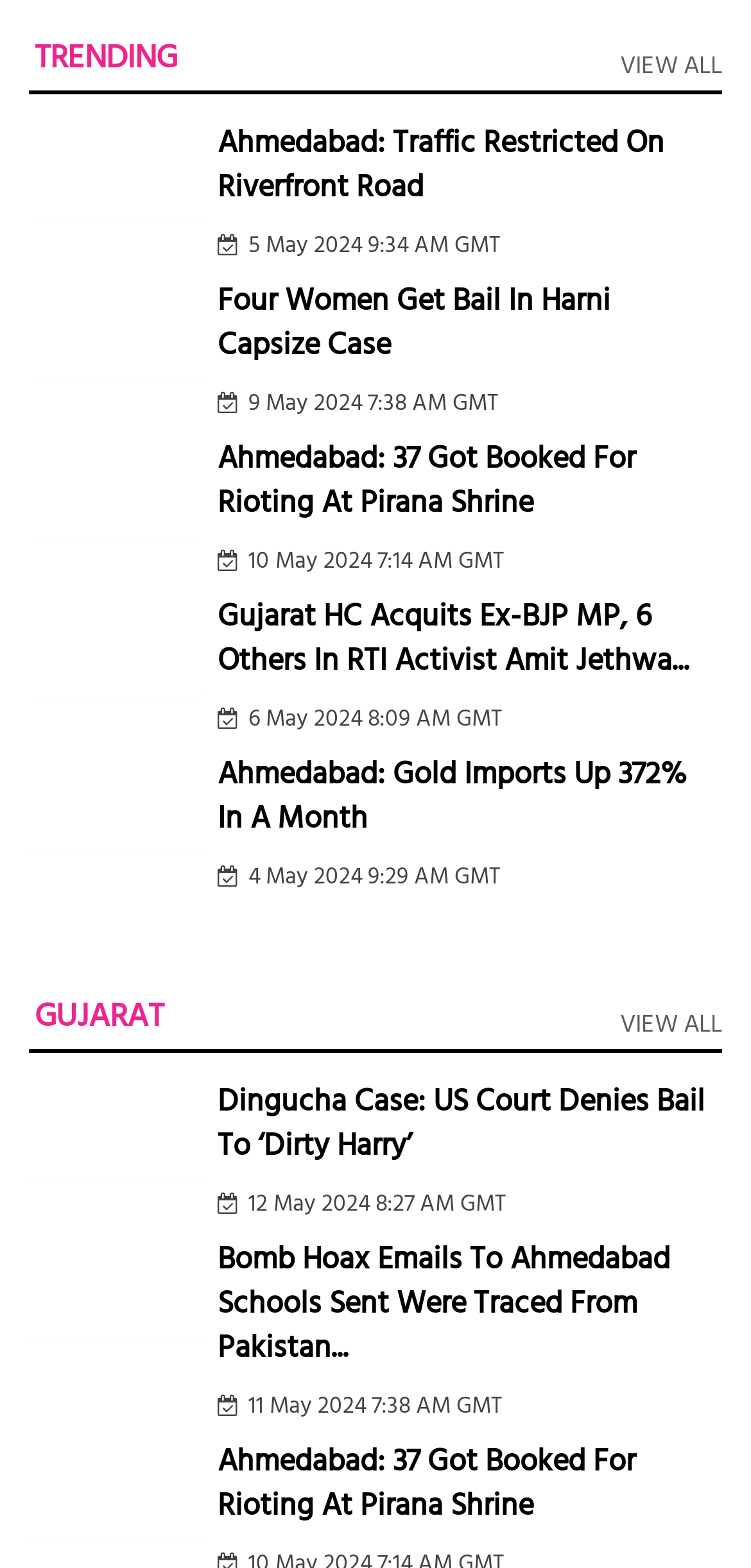Please indicate the bounding box coordinates of the element's region to be clicked to achieve the instruction: "Click on TRENDING". Provide the coordinates as four float numbers between 0 and 1, i.e., [left, top, right, bottom].

[0.038, 0.022, 0.244, 0.05]